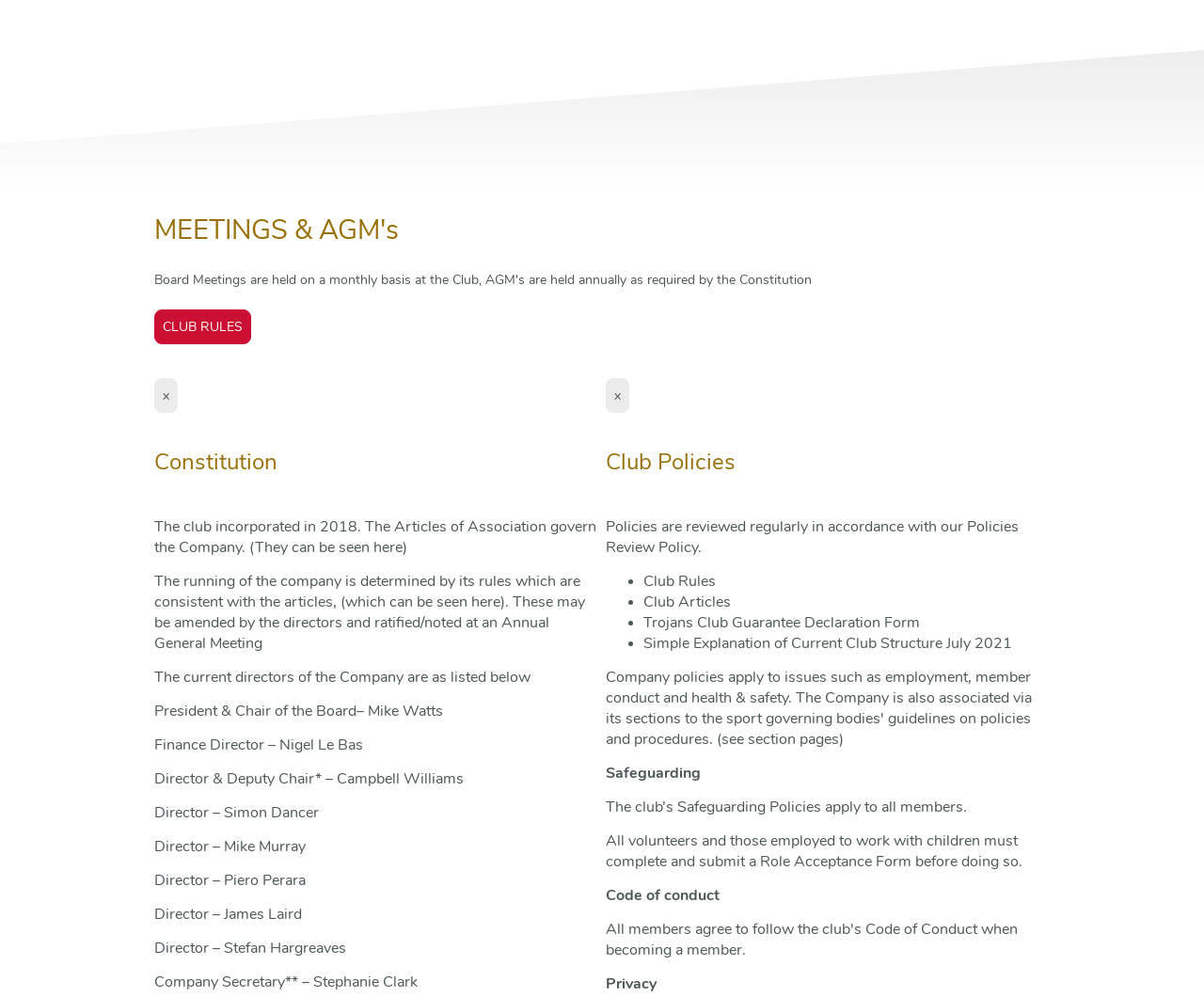Please examine the image and answer the question with a detailed explanation:
What is the name of the document that explains the club's structure?

I found the answer by looking at the list of policies and documents under the Club Policies section, where it lists 'Simple Explanation of Current Club Structure July 2021' as one of the documents.